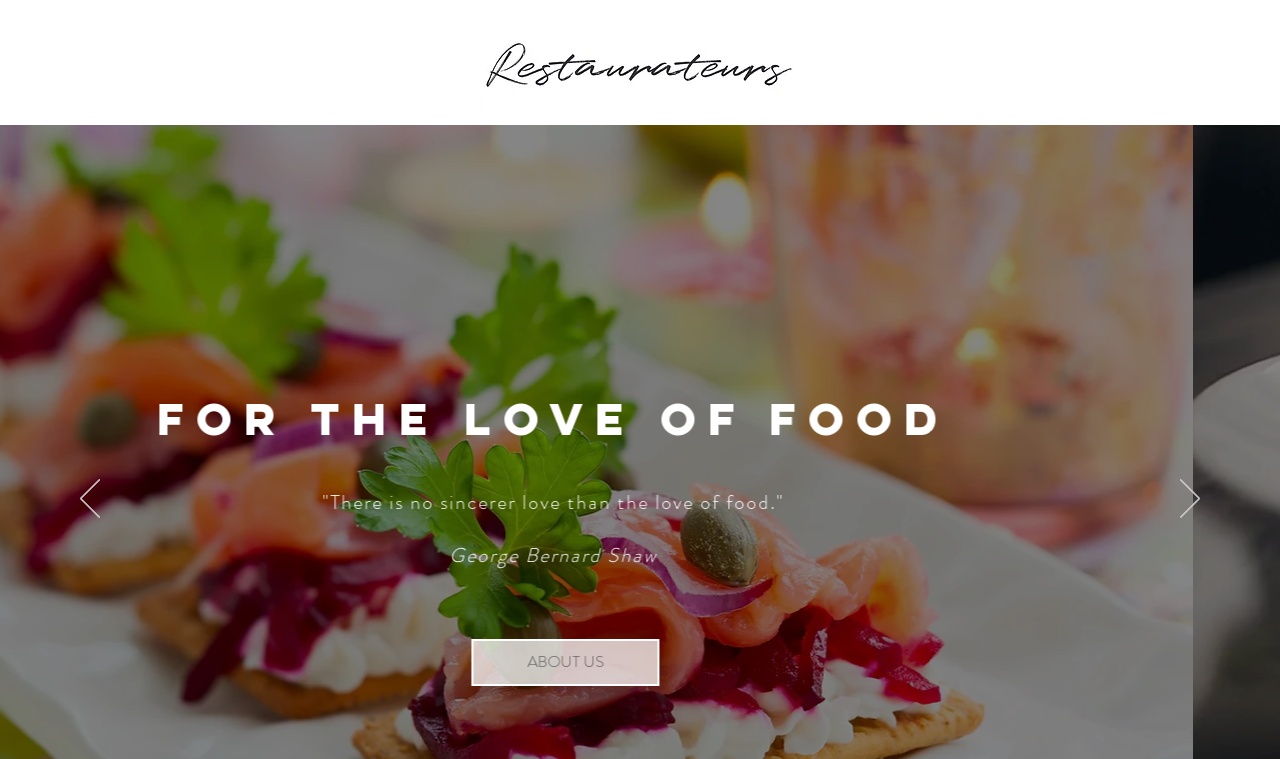What is the navigation button on the top left?
Using the image, give a concise answer in the form of a single word or short phrase.

Previous